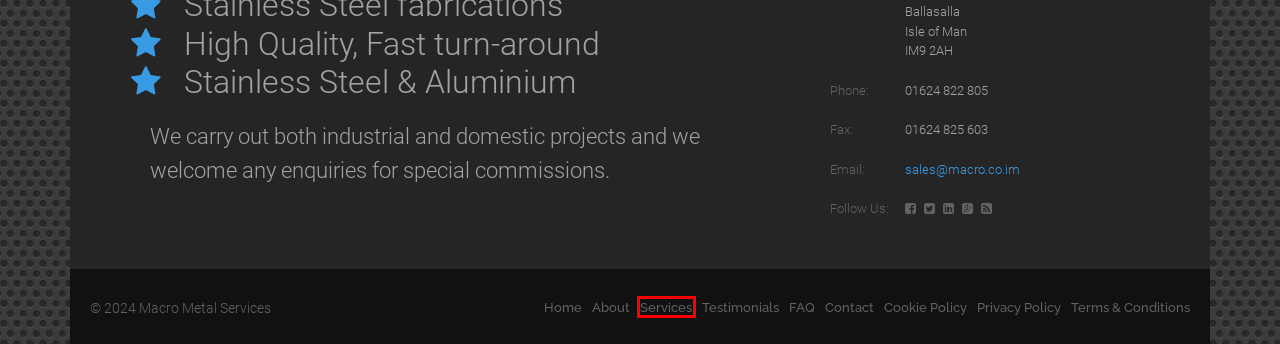You have a screenshot of a webpage with a red bounding box around an element. Identify the webpage description that best fits the new page that appears after clicking the selected element in the red bounding box. Here are the candidates:
A. Home - Macro Metal Services
B. Cookie Policy - Macro Metal Services
C. Event Management Solutions - Macro Metal Services
D. Ventilation and Ducting - Macro Metal Services
E. Privacy Policy - Macro Metal Services
F. Worktops and Splashbacks - Macro Metal Services
G. Macro Services - Macro Metal Services
H. Terms and Conditions - Macro Metal Services

G